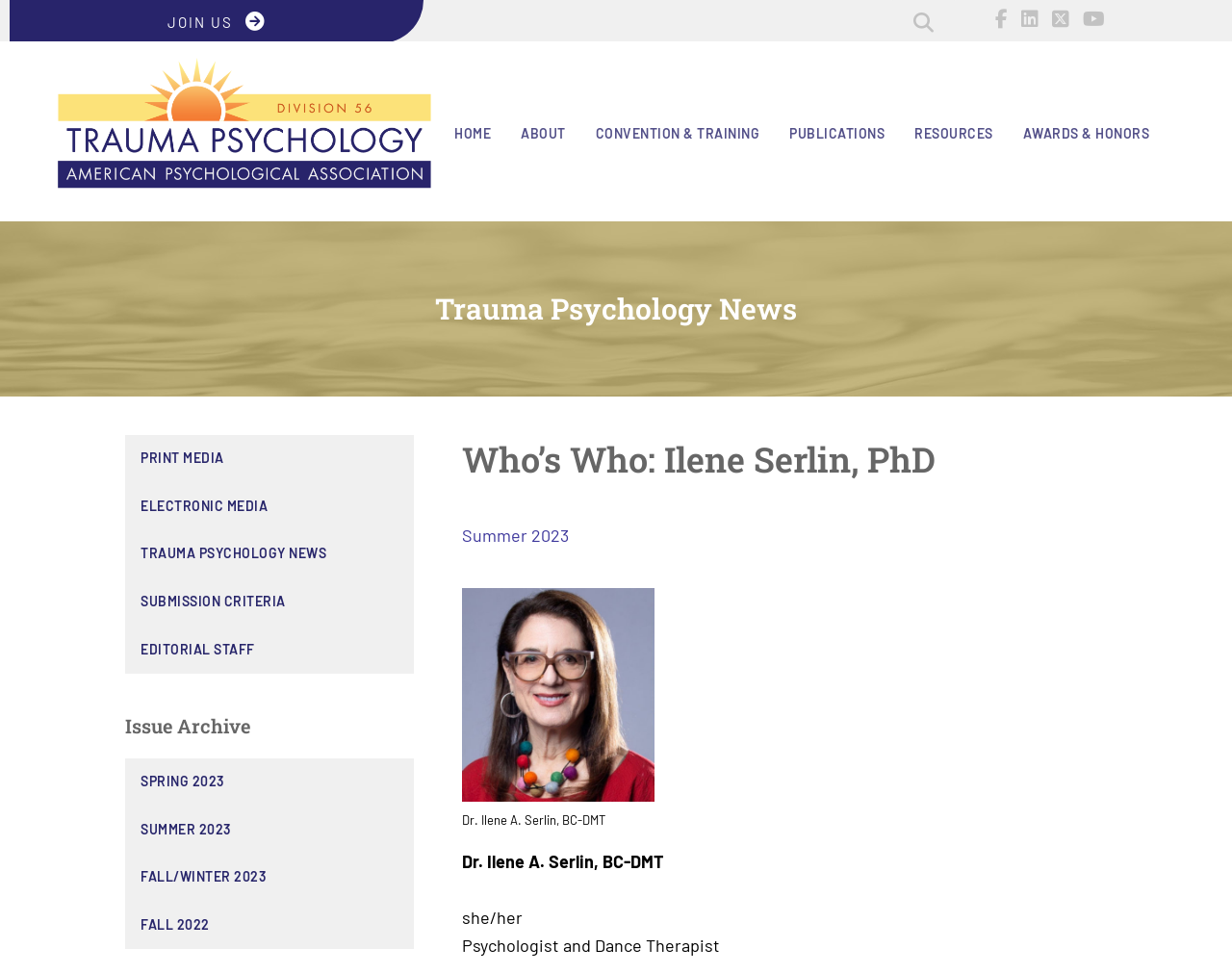Kindly provide the bounding box coordinates of the section you need to click on to fulfill the given instruction: "Read about Ilene Serlin".

[0.375, 0.446, 0.89, 0.496]